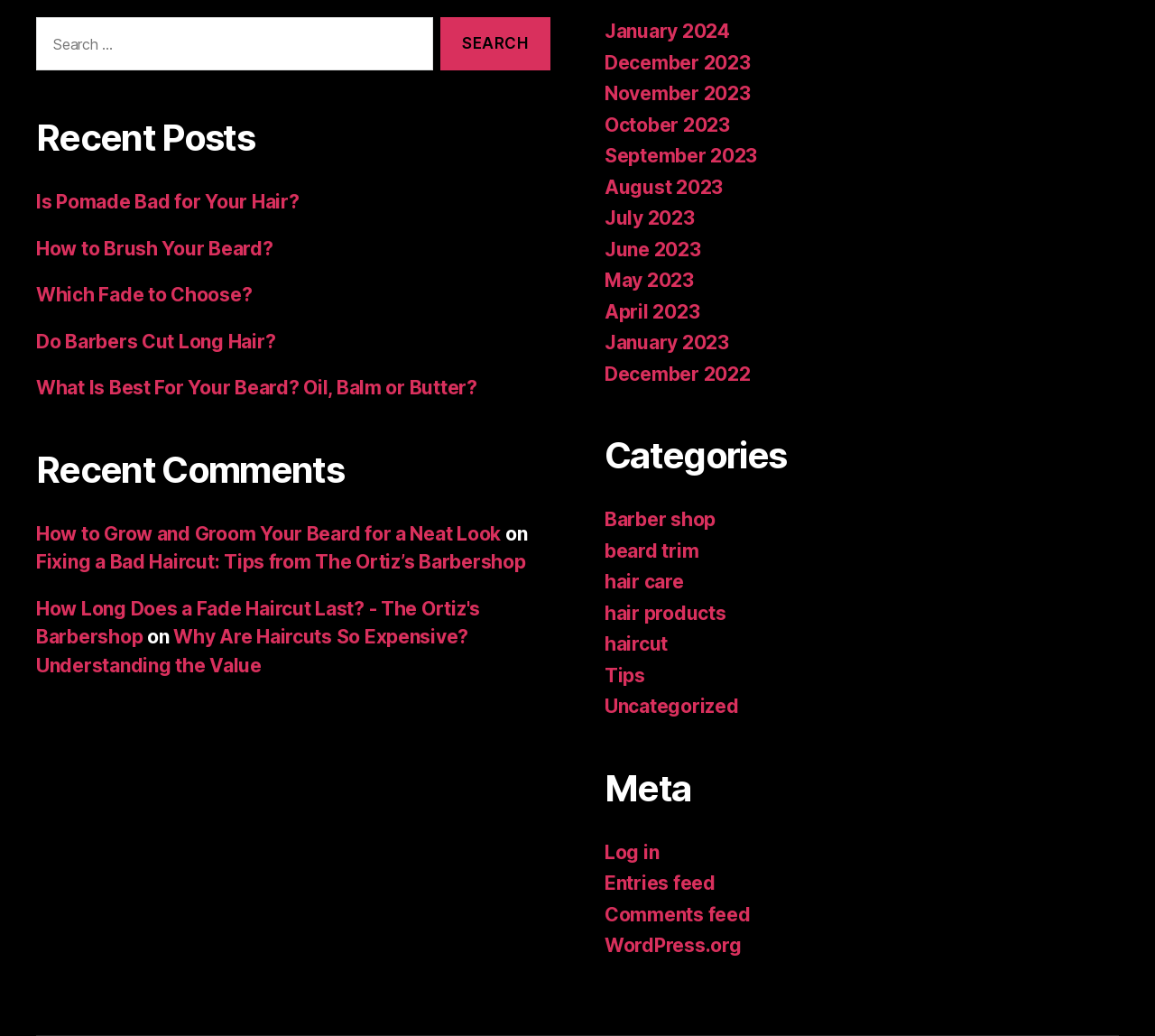Find the bounding box coordinates of the area that needs to be clicked in order to achieve the following instruction: "Leave a reply". The coordinates should be specified as four float numbers between 0 and 1, i.e., [left, top, right, bottom].

None